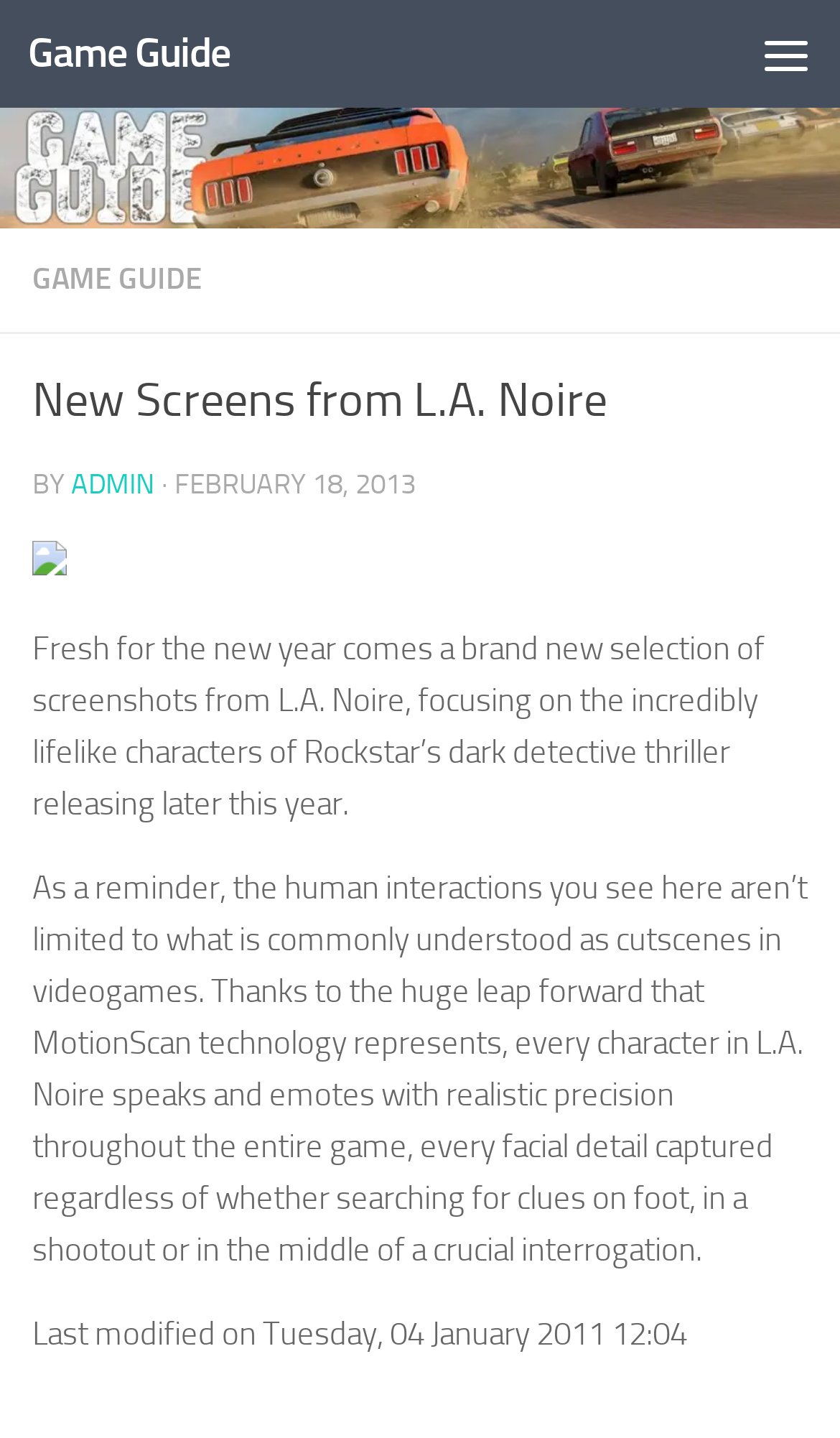What is the game featured in this guide?
From the image, provide a succinct answer in one word or a short phrase.

L.A. Noire